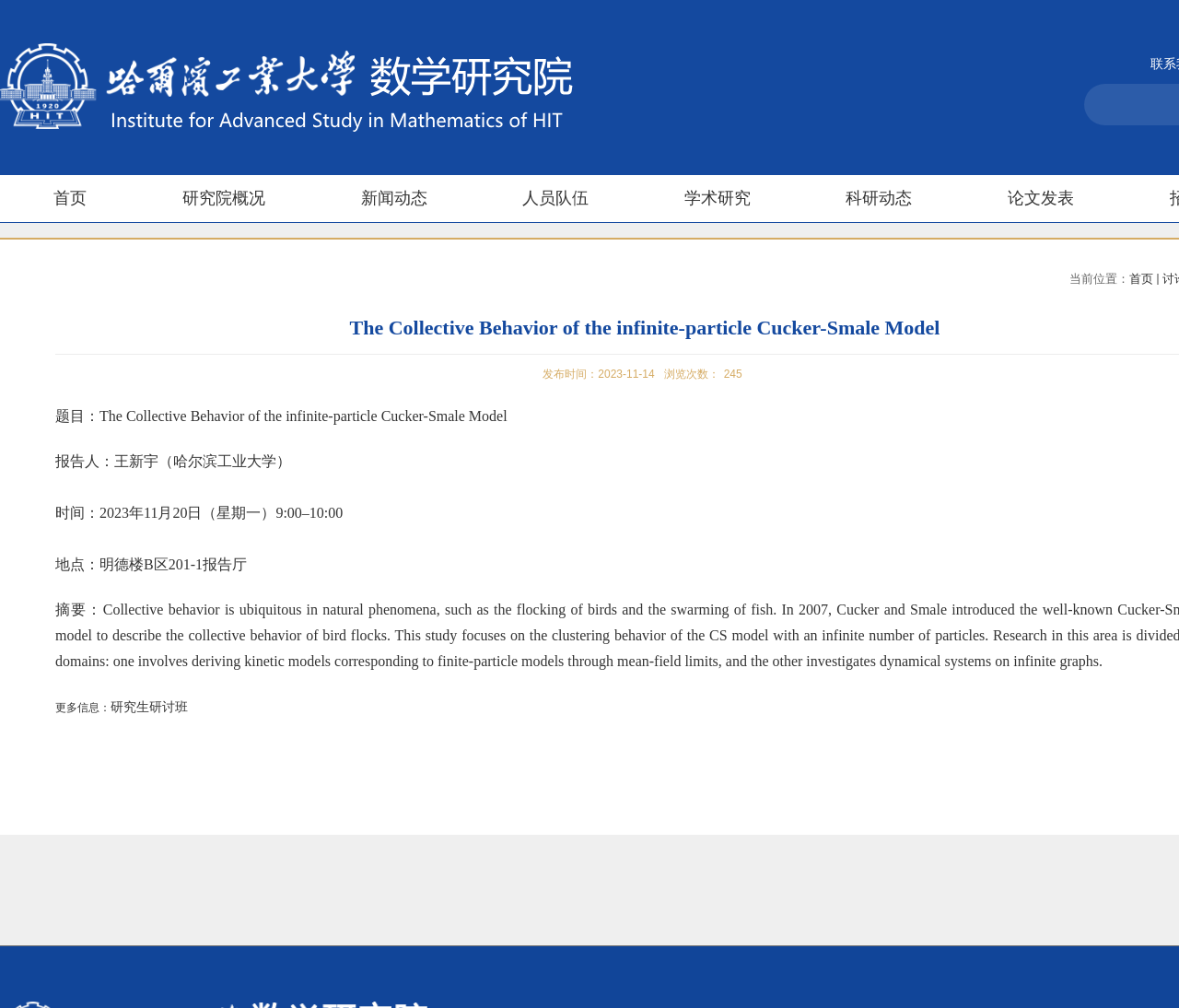Identify and extract the heading text of the webpage.

The Collective Behavior of the infinite-particle Cucker-Smale Model